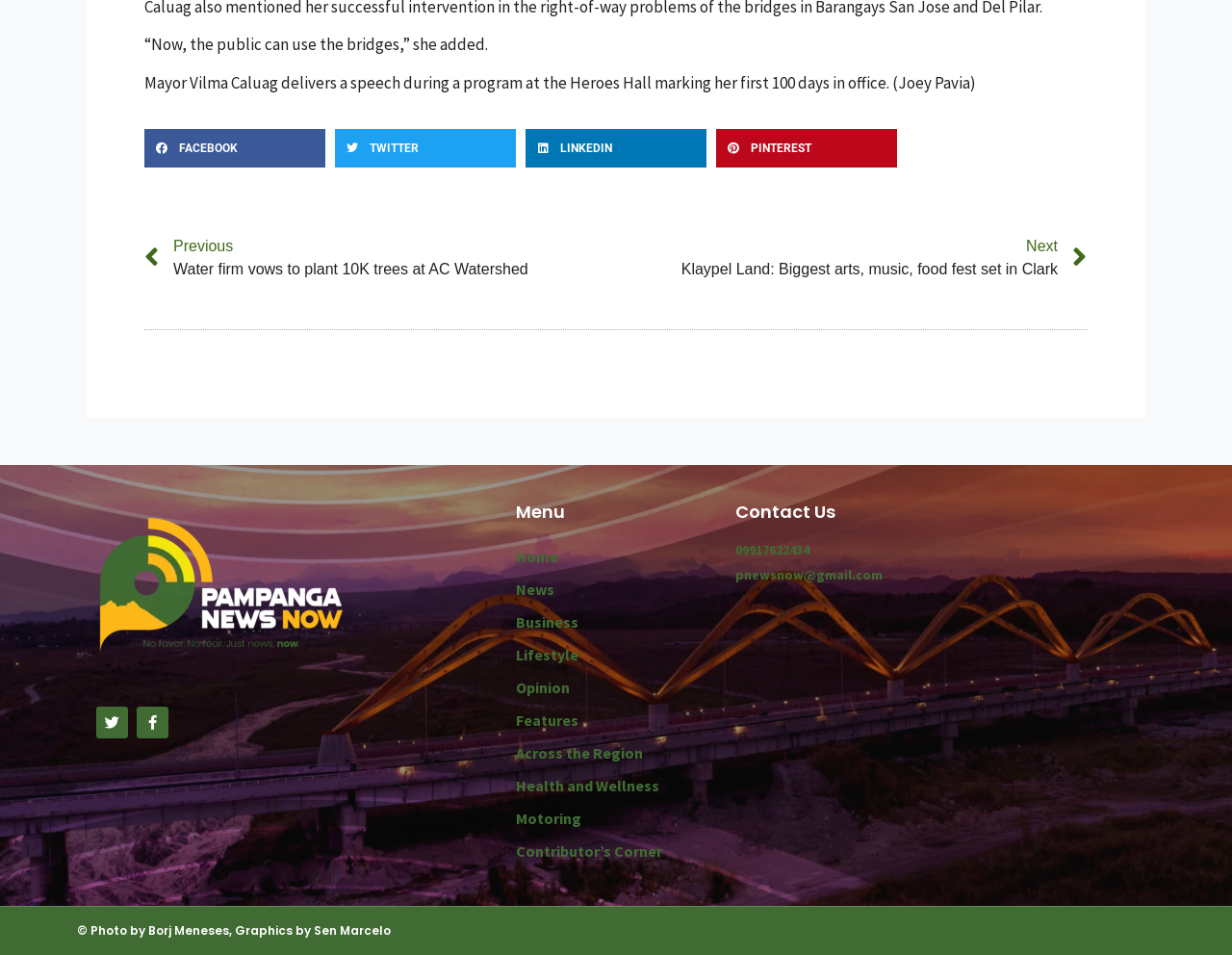Could you highlight the region that needs to be clicked to execute the instruction: "Learn about the process"?

None